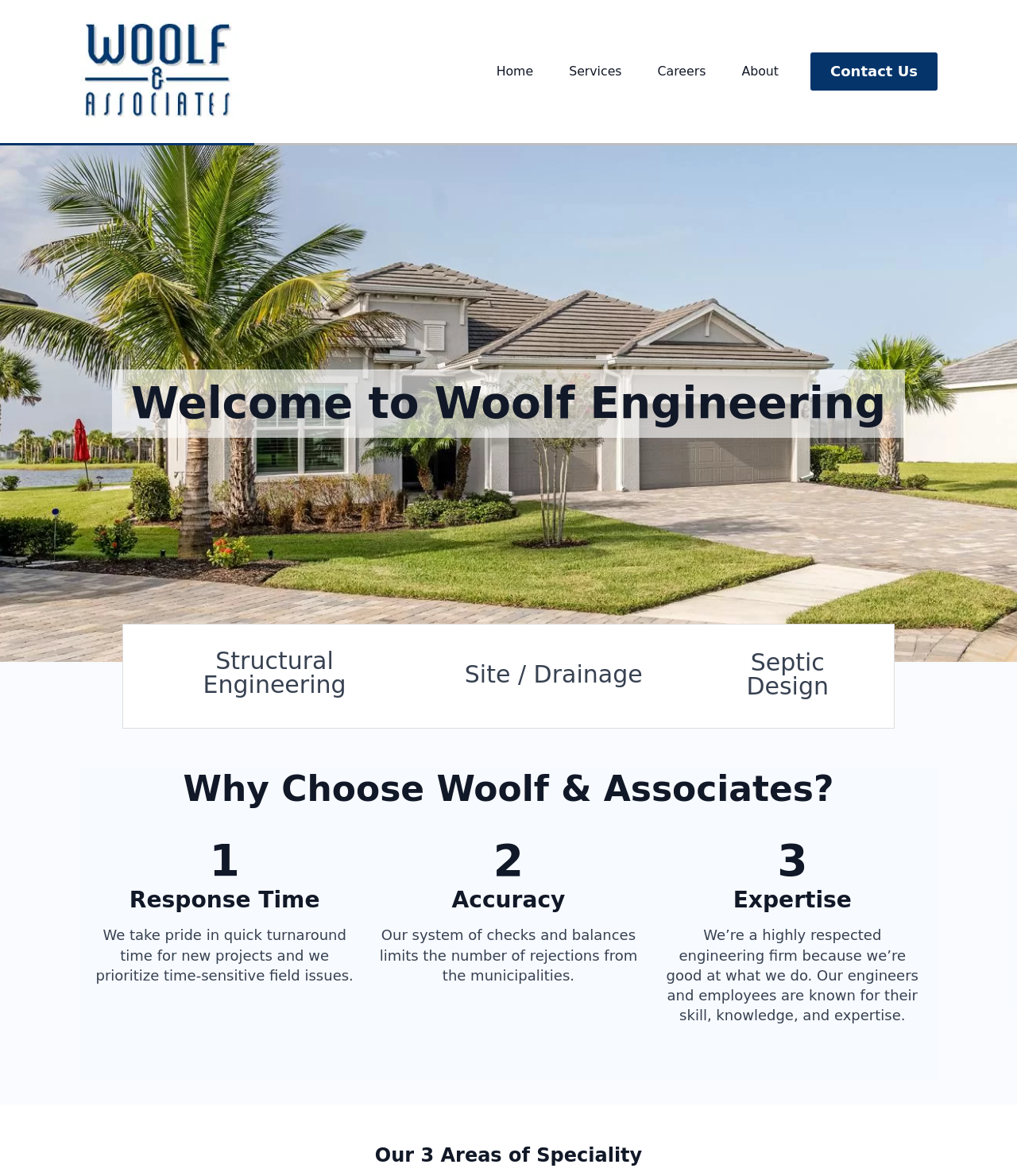Please provide the bounding box coordinates in the format (top-left x, top-left y, bottom-right x, bottom-right y). Remember, all values are floating point numbers between 0 and 1. What is the bounding box coordinate of the region described as: Septic Design

[0.679, 0.543, 0.87, 0.604]